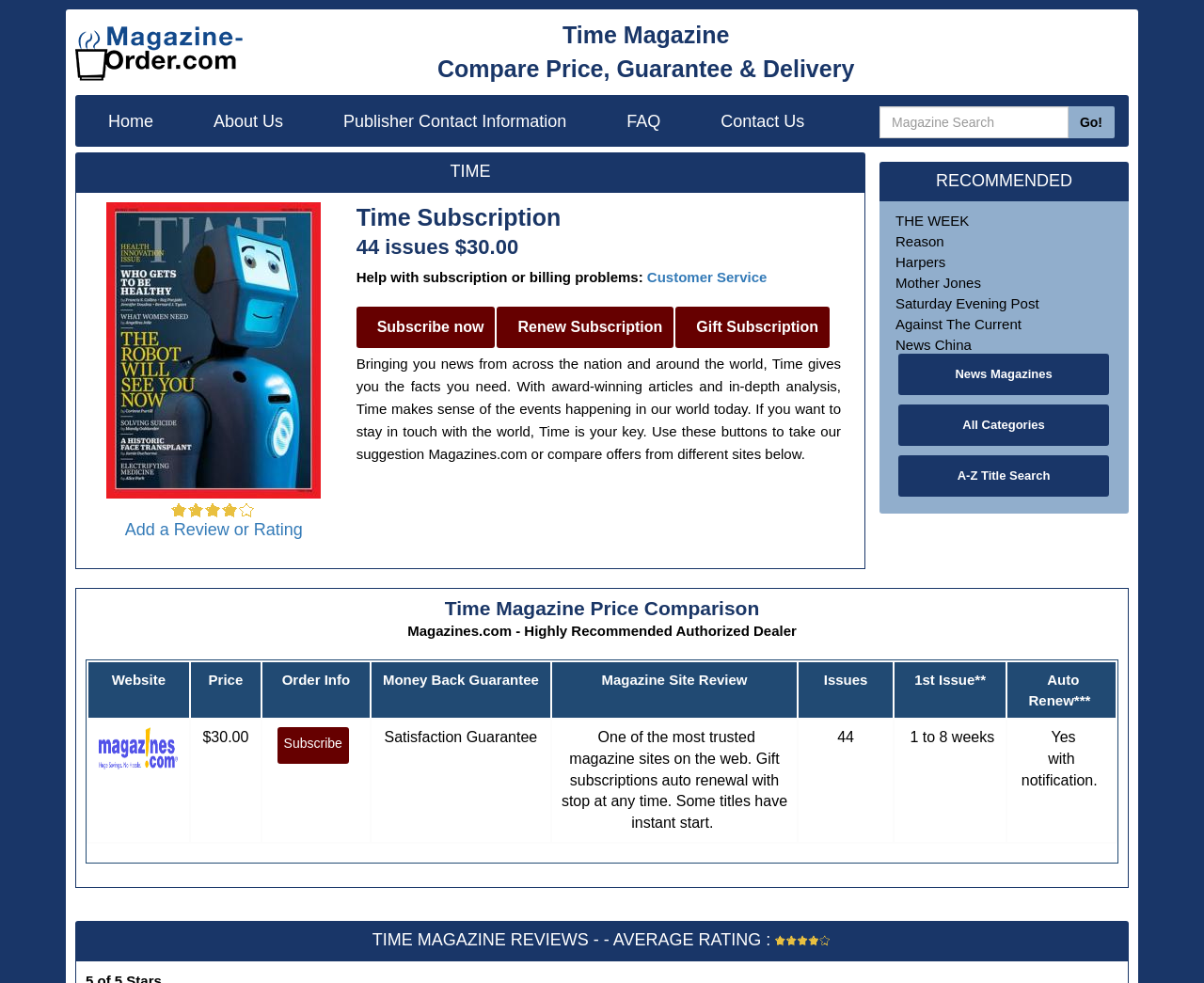What is the average rating of Time Magazine reviews?
Please provide a single word or phrase as your answer based on the screenshot.

Not specified